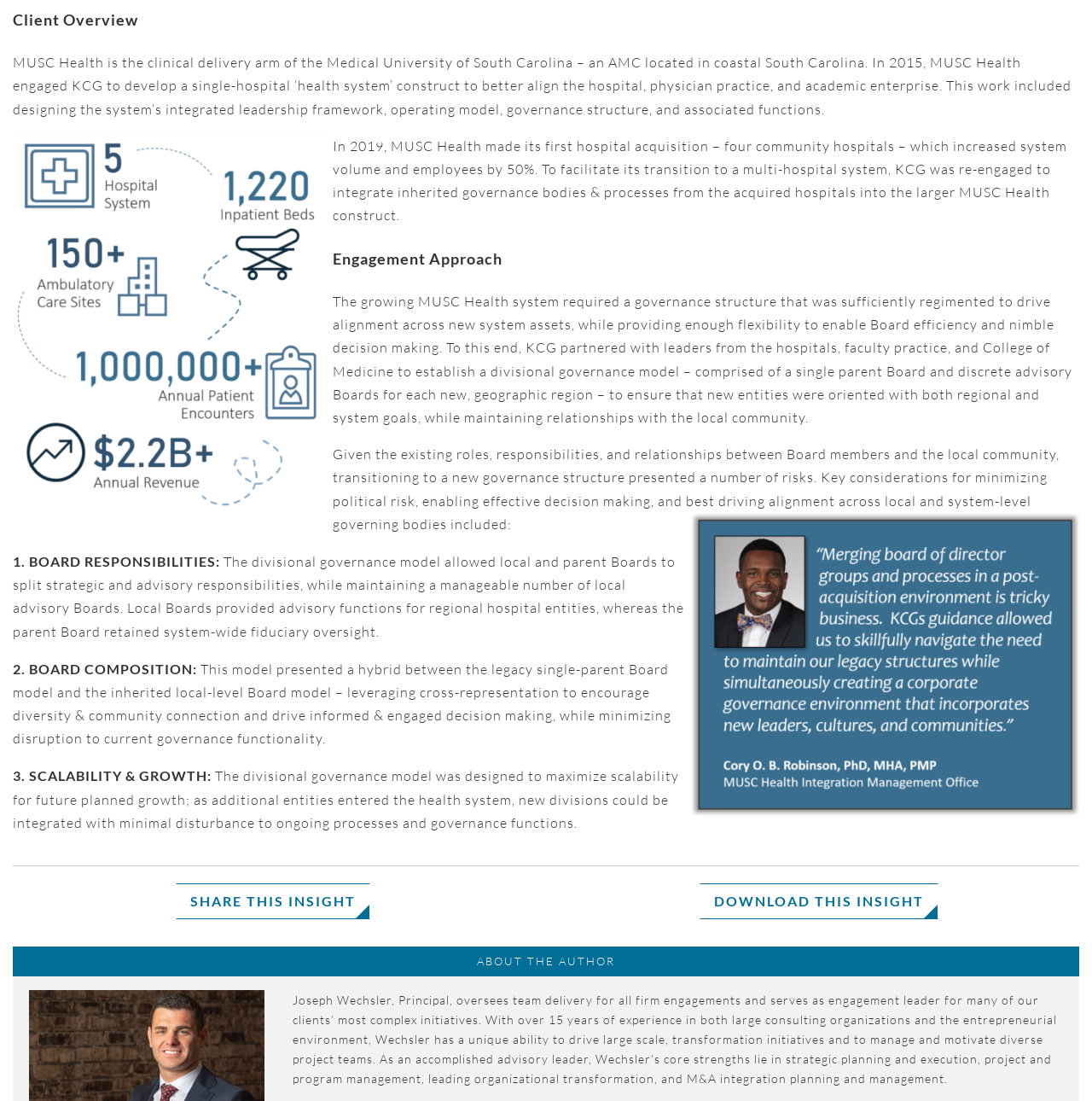Using the format (top-left x, top-left y, bottom-right x, bottom-right y), provide the bounding box coordinates for the described UI element. All values should be floating point numbers between 0 and 1: Share This Insight

[0.161, 0.802, 0.339, 0.835]